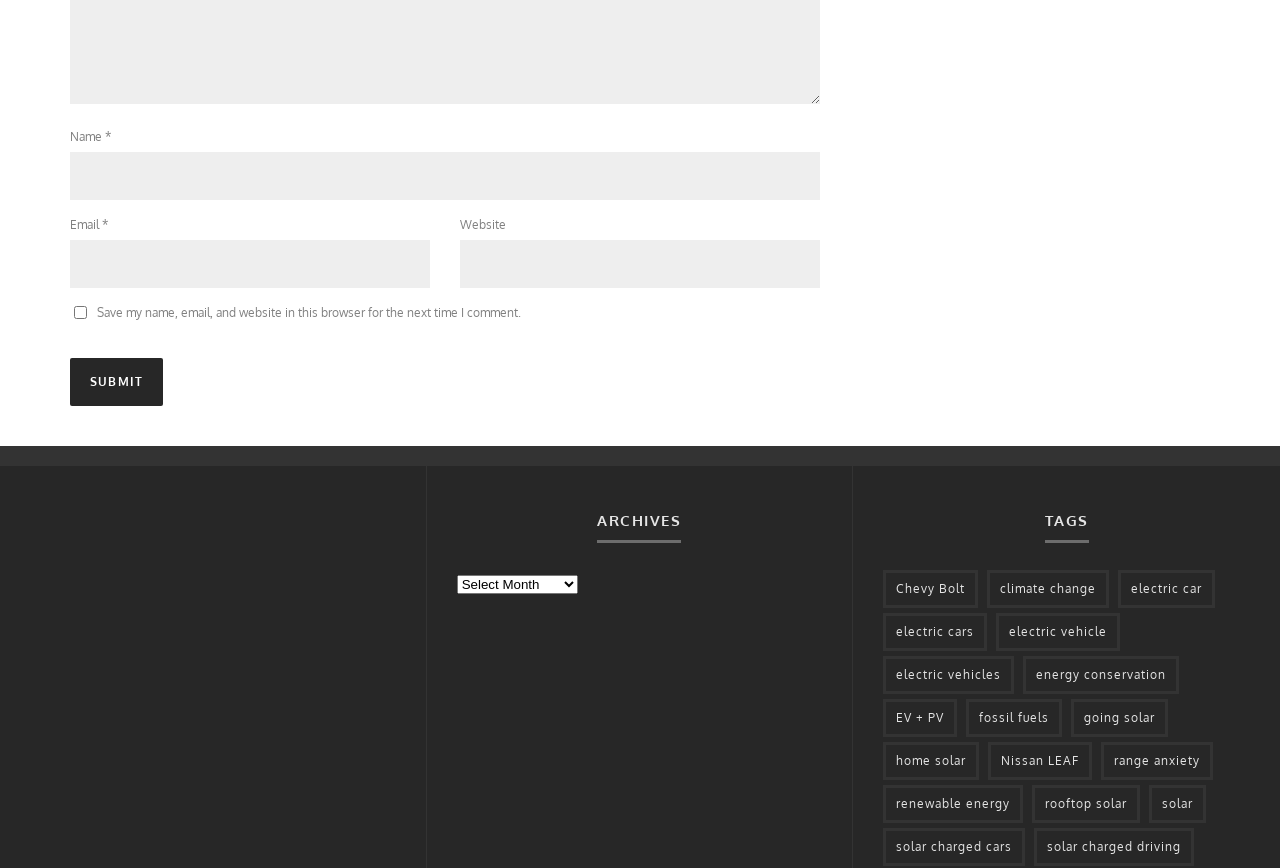Find the bounding box coordinates for the HTML element specified by: "parent_node: Website name="url"".

[0.359, 0.276, 0.641, 0.332]